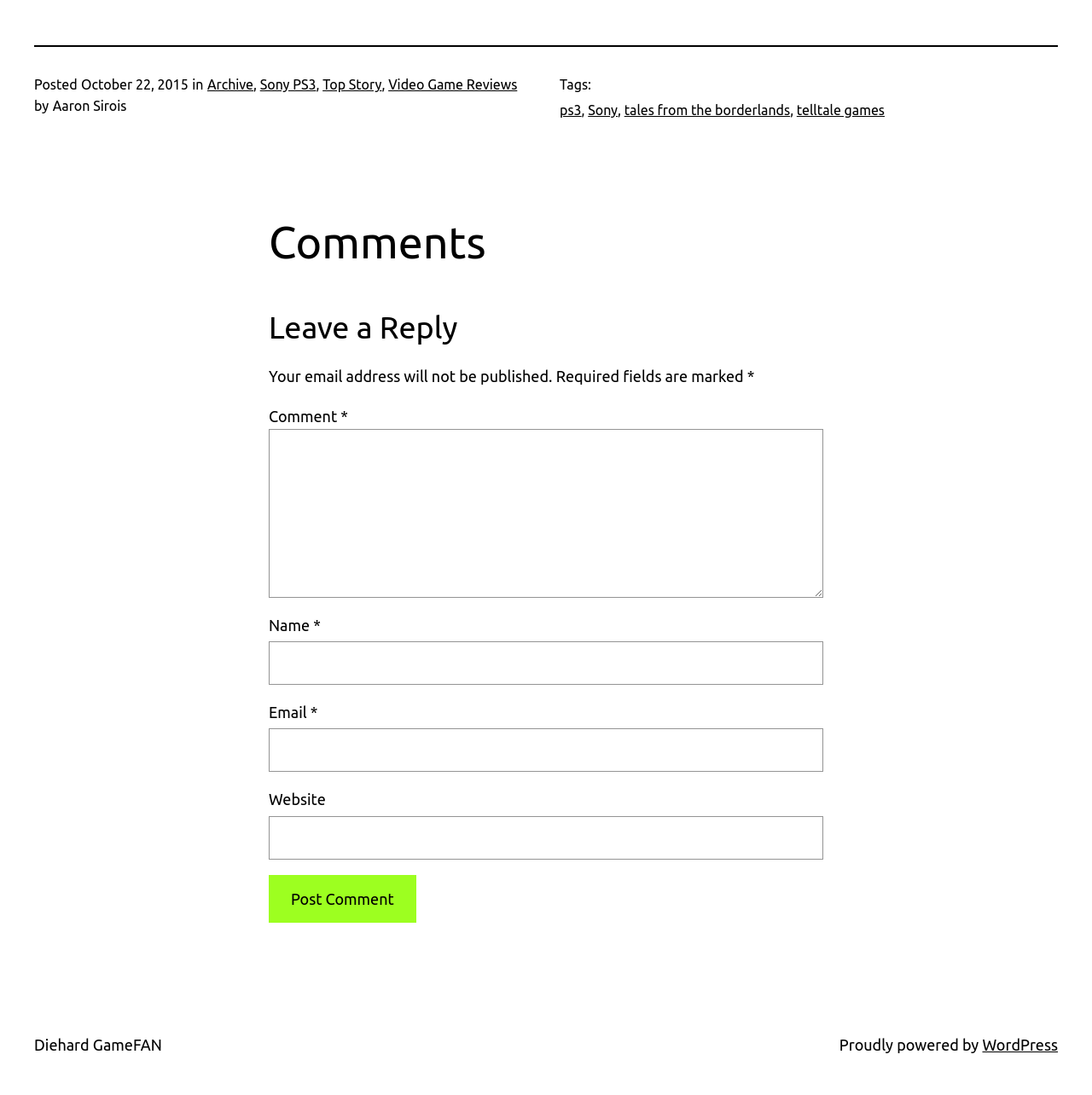Who is the author of the article?
Based on the image content, provide your answer in one word or a short phrase.

Aaron Sirois